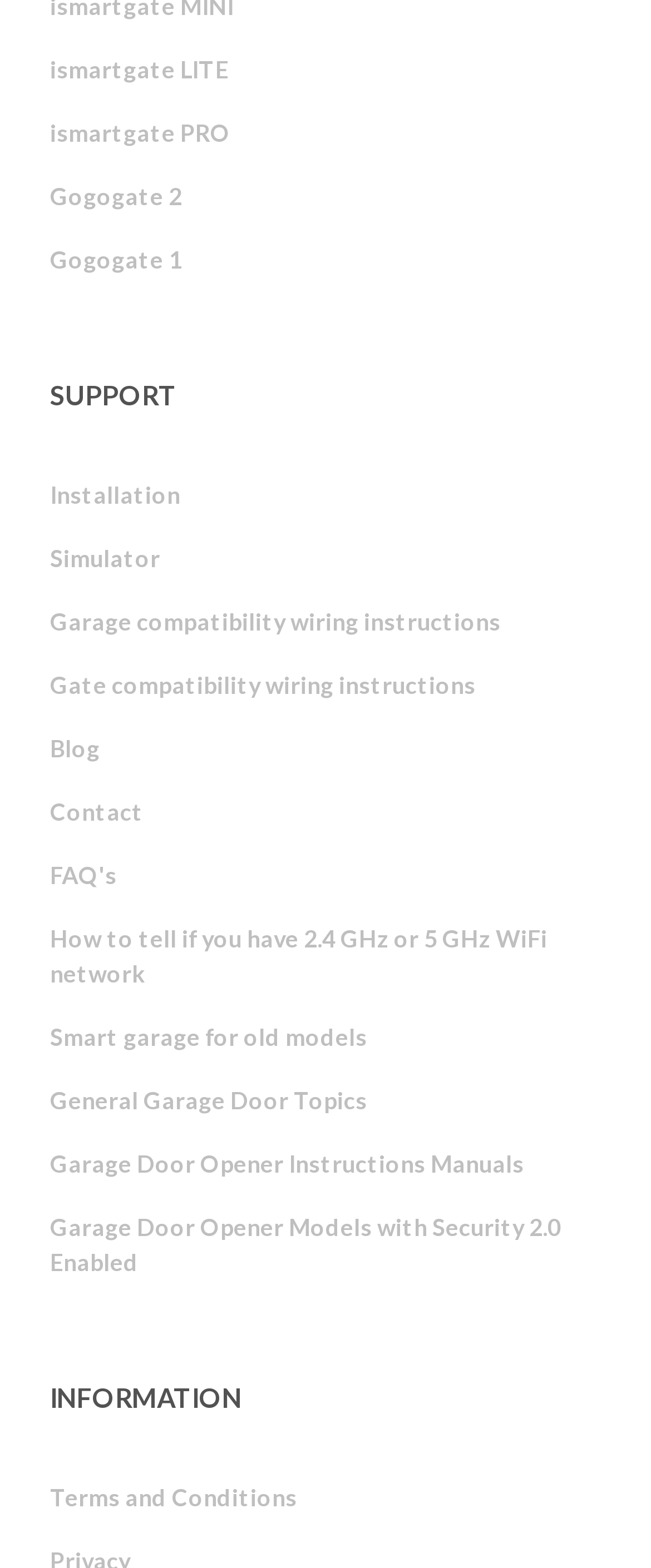Locate the bounding box coordinates of the item that should be clicked to fulfill the instruction: "Read Terms and Conditions".

[0.077, 0.935, 0.921, 0.976]